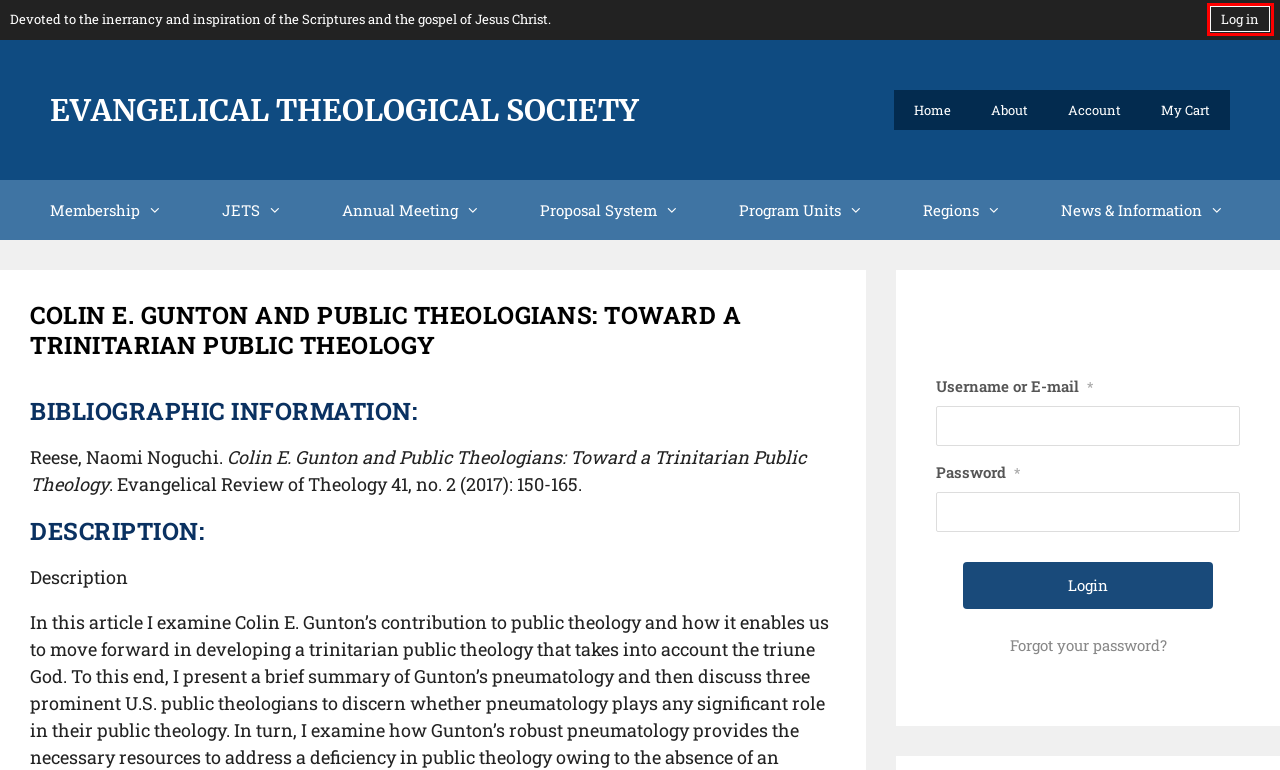Provided is a screenshot of a webpage with a red bounding box around an element. Select the most accurate webpage description for the page that appears after clicking the highlighted element. Here are the candidates:
A. Cart – Evangelical Theological Society
B. Posts – Evangelical Theological Society
C. Password Reset – Evangelical Theological Society
D. About the ETS – Evangelical Theological Society
E. Evangelical Theological Society
F. San Antonio “Show Us Your Badge” program! – Evangelical Theological Society
G. Complete set of 2022 ETS Annual Meeting now available – Evangelical Theological Society
H. Login – Evangelical Theological Society

H